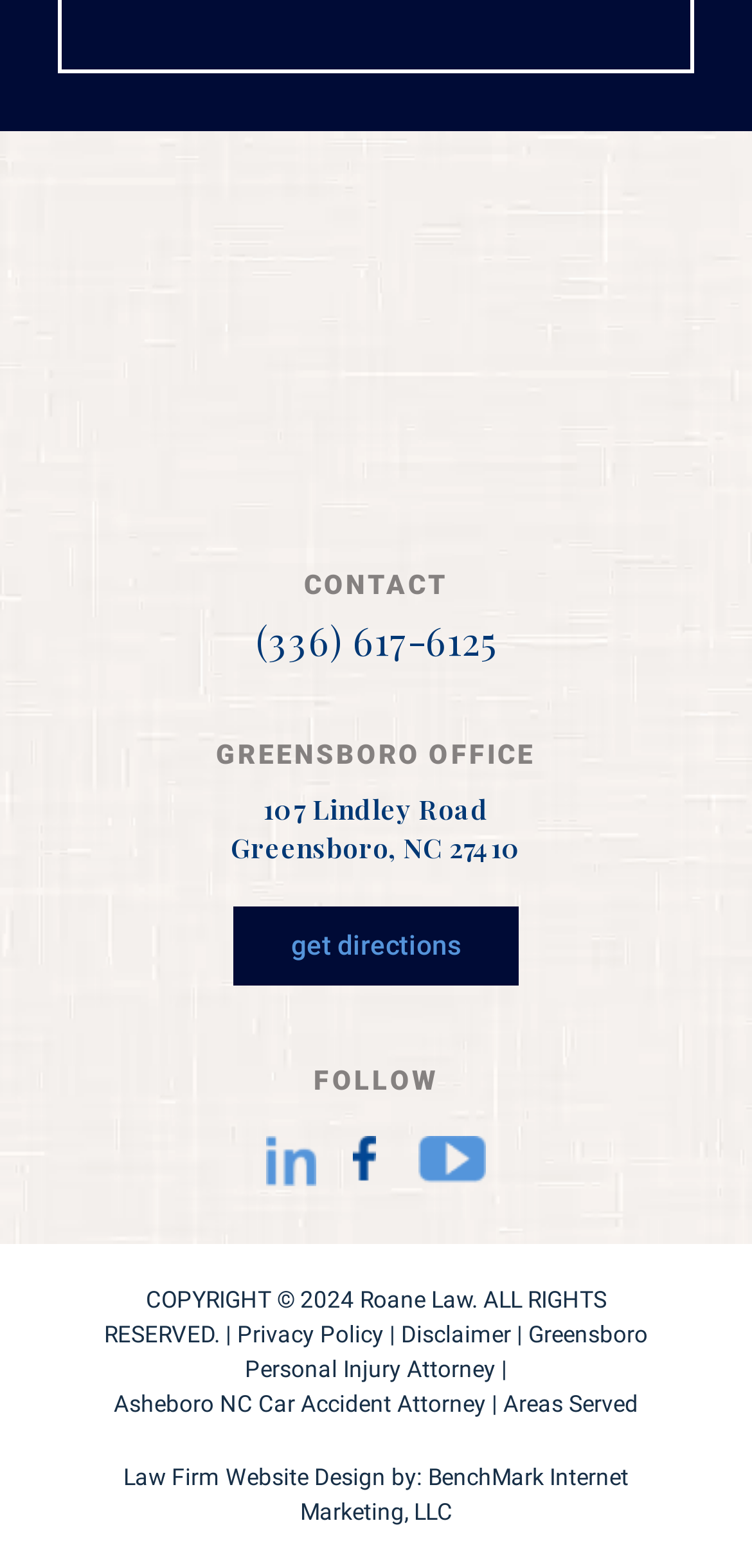What is the phone number of the Greensboro office?
Look at the screenshot and respond with a single word or phrase.

(336) 617-6125